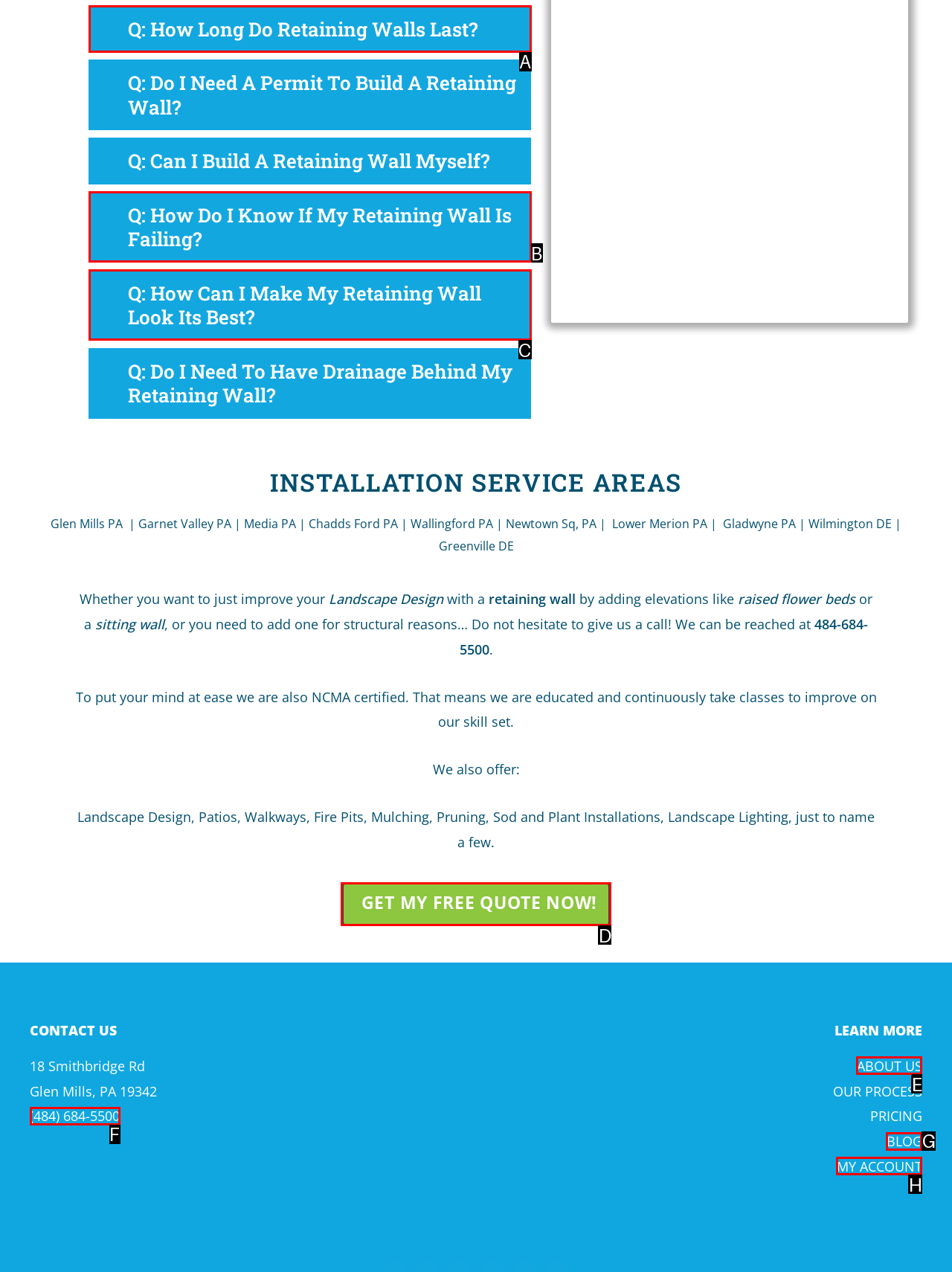Identify the HTML element to click to fulfill this task: Click on the 'GET MY FREE QUOTE NOW!' button
Answer with the letter from the given choices.

D